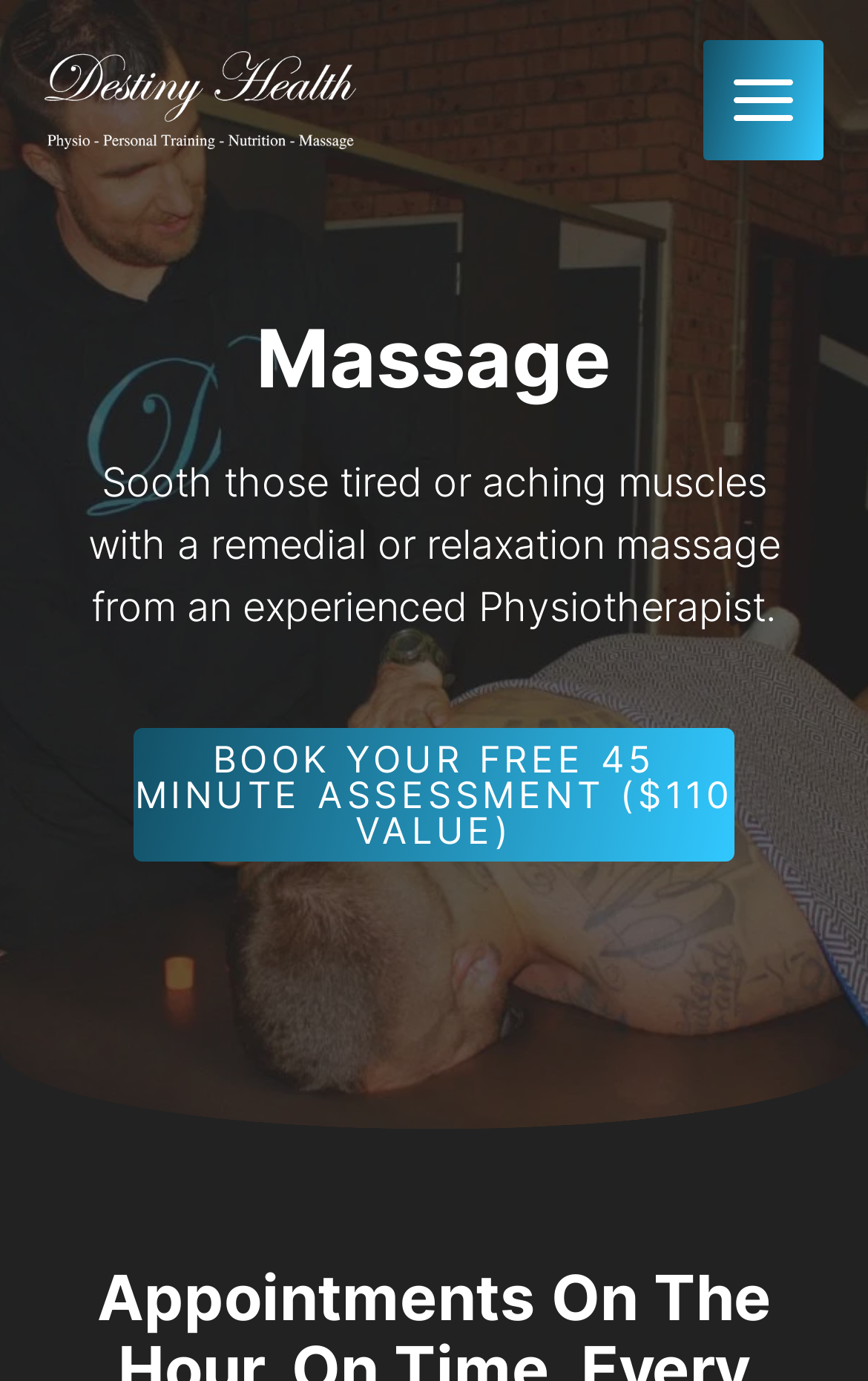Determine the bounding box for the UI element that matches this description: "Main Menu".

[0.811, 0.029, 0.949, 0.116]